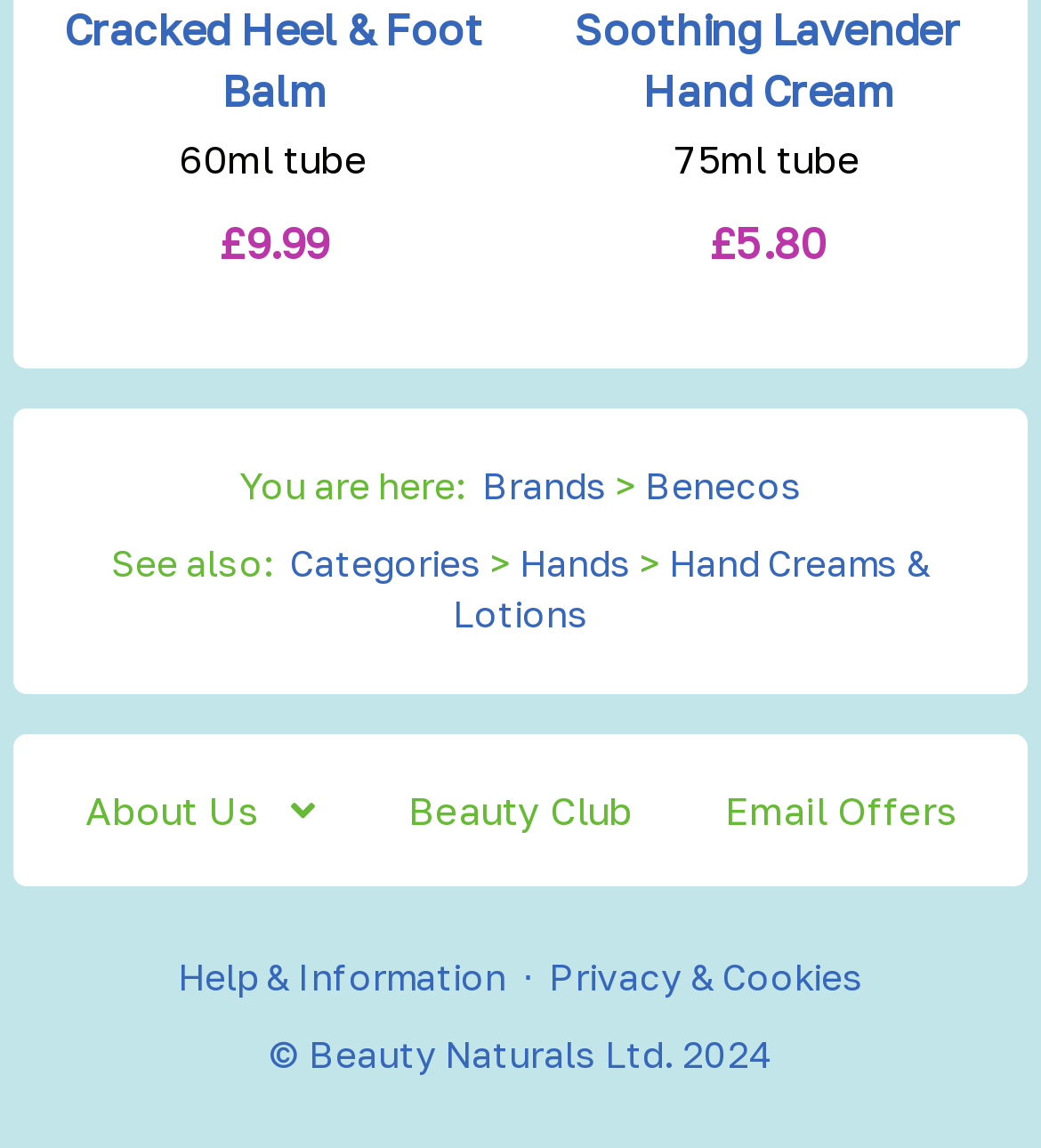Identify the bounding box coordinates of the HTML element based on this description: "Martha Hill Beauty Club".

[0.346, 0.662, 0.654, 0.748]